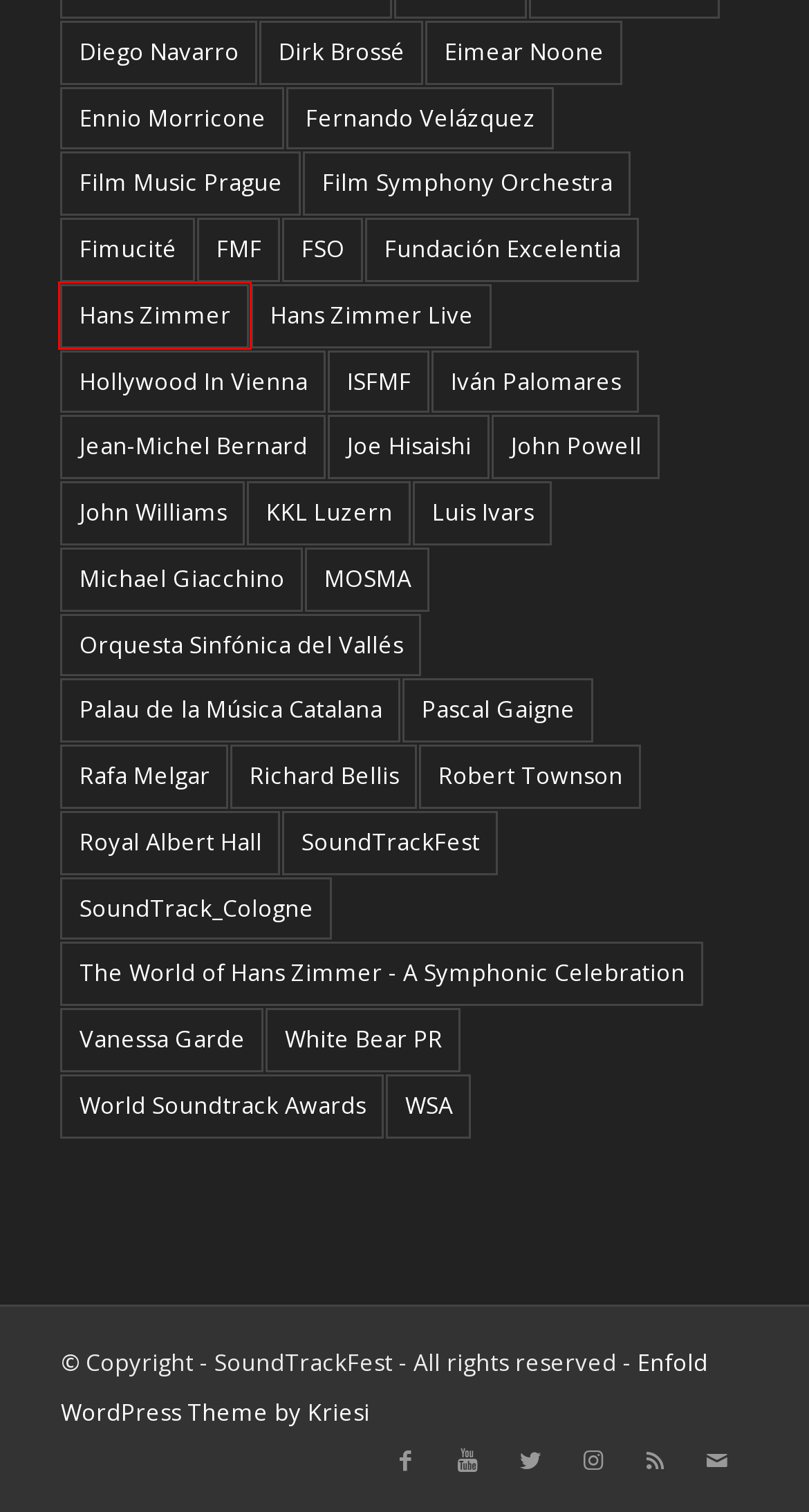Given a screenshot of a webpage with a red bounding box, please pick the webpage description that best fits the new webpage after clicking the element inside the bounding box. Here are the candidates:
A. Palau de la Música Catalana – SoundTrackFest
B. SoundTrack_Cologne – SoundTrackFest
C. Hans Zimmer – SoundTrackFest
D. Luis Ivars – SoundTrackFest
E. Diego Navarro – SoundTrackFest
F. World Soundtrack Awards – SoundTrackFest
G. FMF – SoundTrackFest
H. Jean-Michel Bernard – SoundTrackFest

C